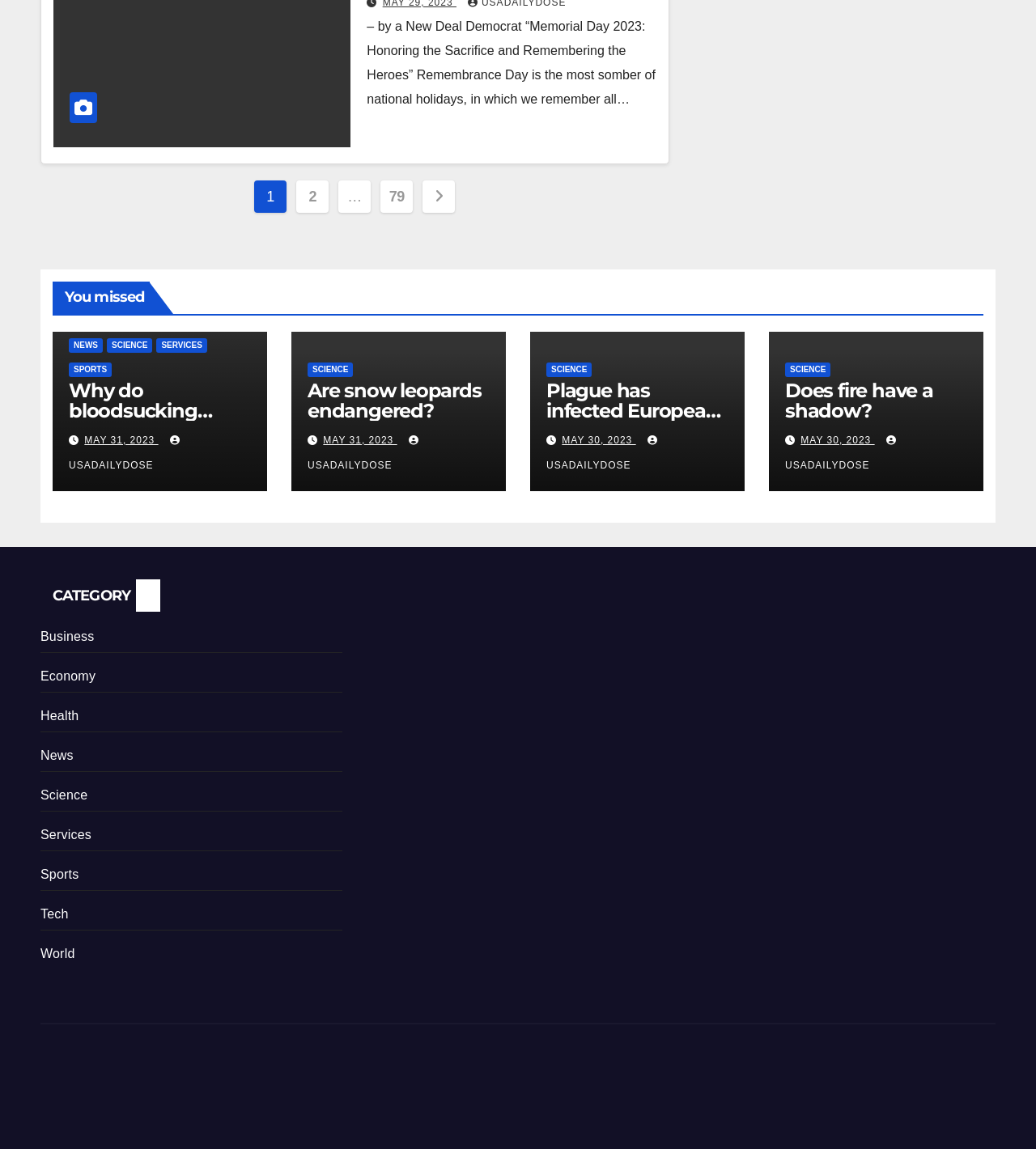Provide a one-word or one-phrase answer to the question:
How many pages of posts are there?

79